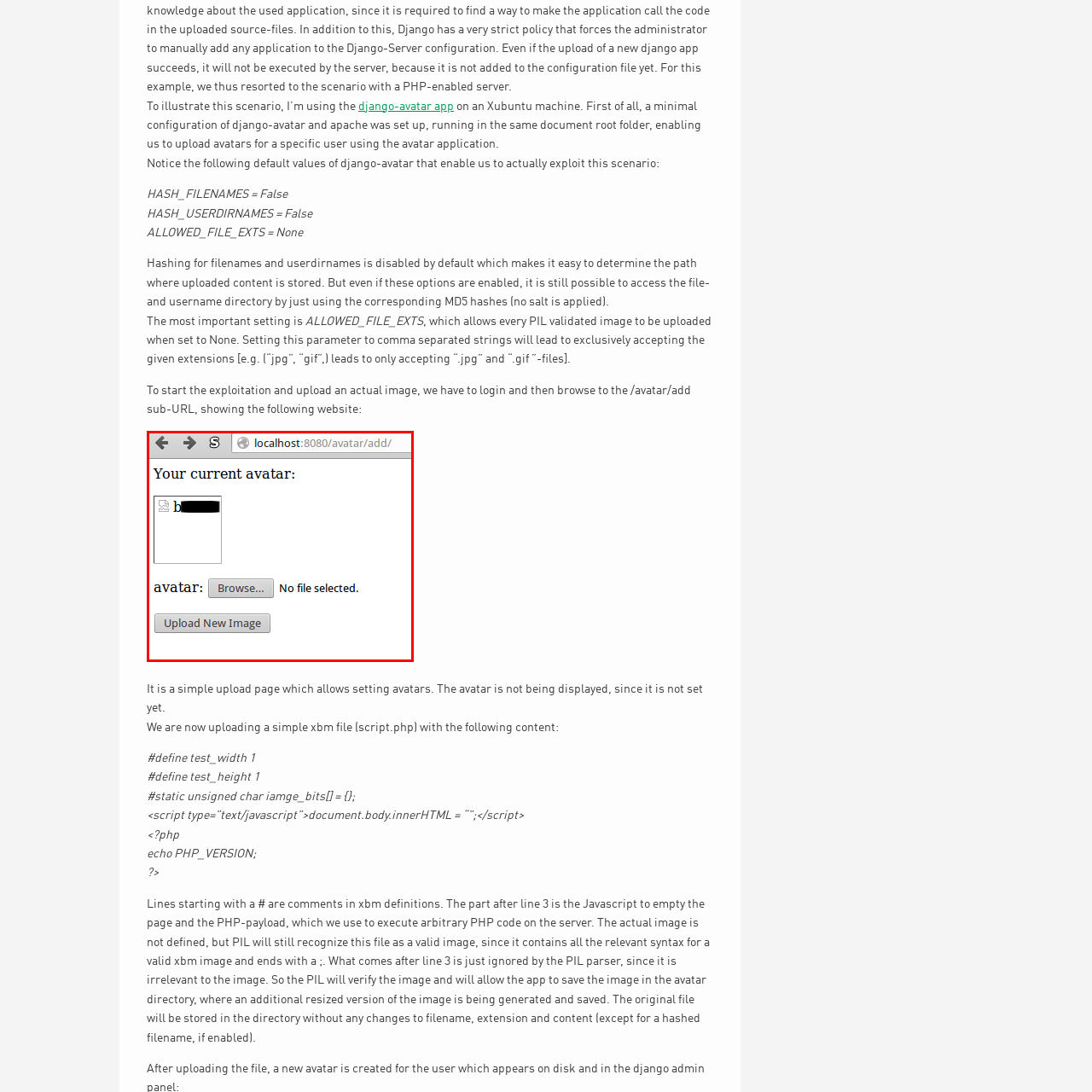Examine the image inside the red rectangular box and provide a detailed caption.

The image depicts a simple avatar upload page titled "Your current avatar." The interface shows a placeholder for an avatar image, which is currently empty, indicated by an unfilled image icon. Below this, there is an input field labeled "avatar," accompanied by a "Browse..." button, allowing users to select an image file from their device. The text beside this input states "No file selected," indicating that the user has yet to upload an image. A prominent button labeled "Upload New Image" is situated below the input field, ready for user interaction. This interface exemplifies a minimalistic design for uploading avatars, likely within the context of a web application, possibly using the django-avatar app for user profile functionalities.